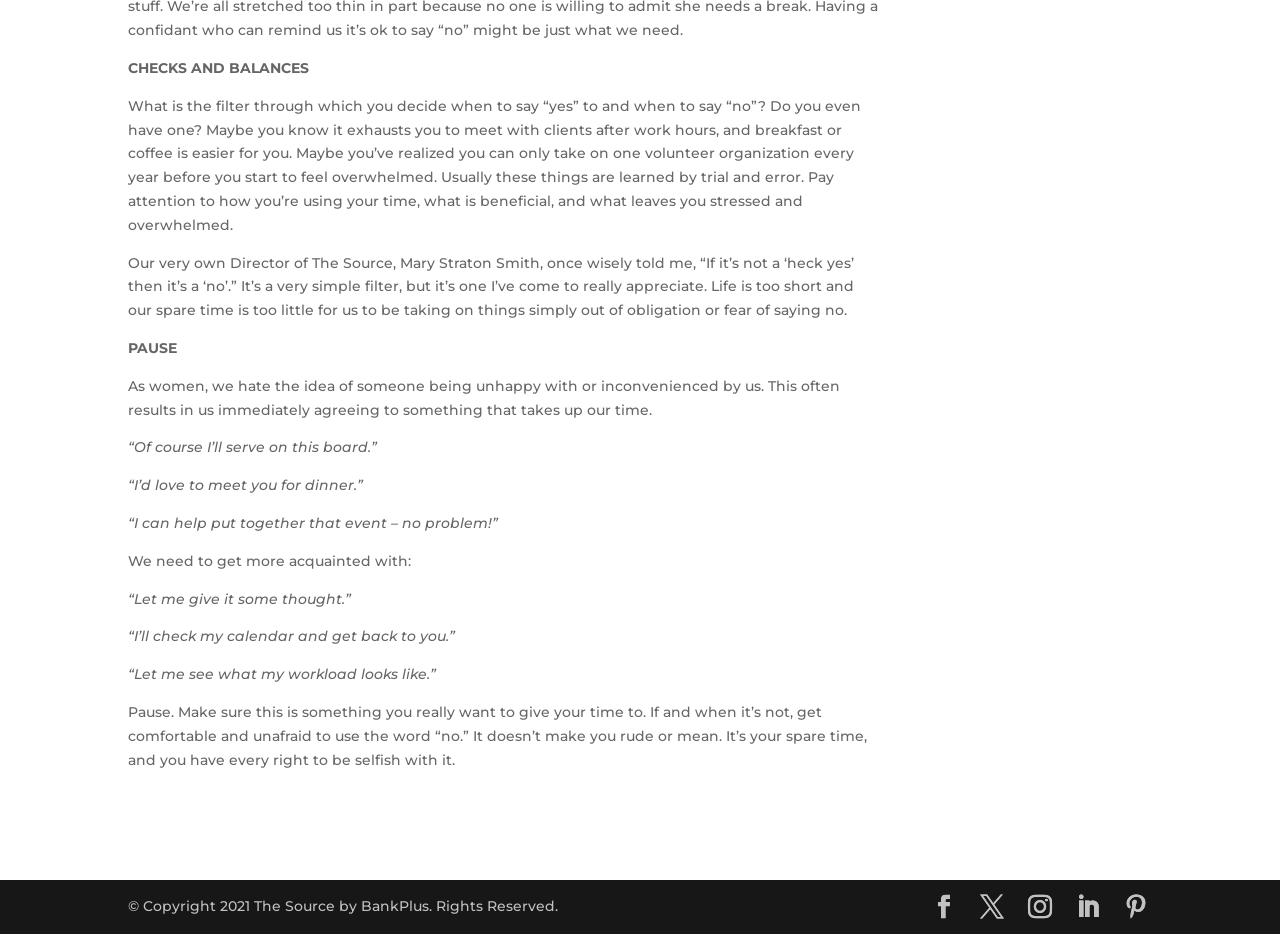What is the copyright year of the webpage?
Look at the screenshot and respond with a single word or phrase.

2021